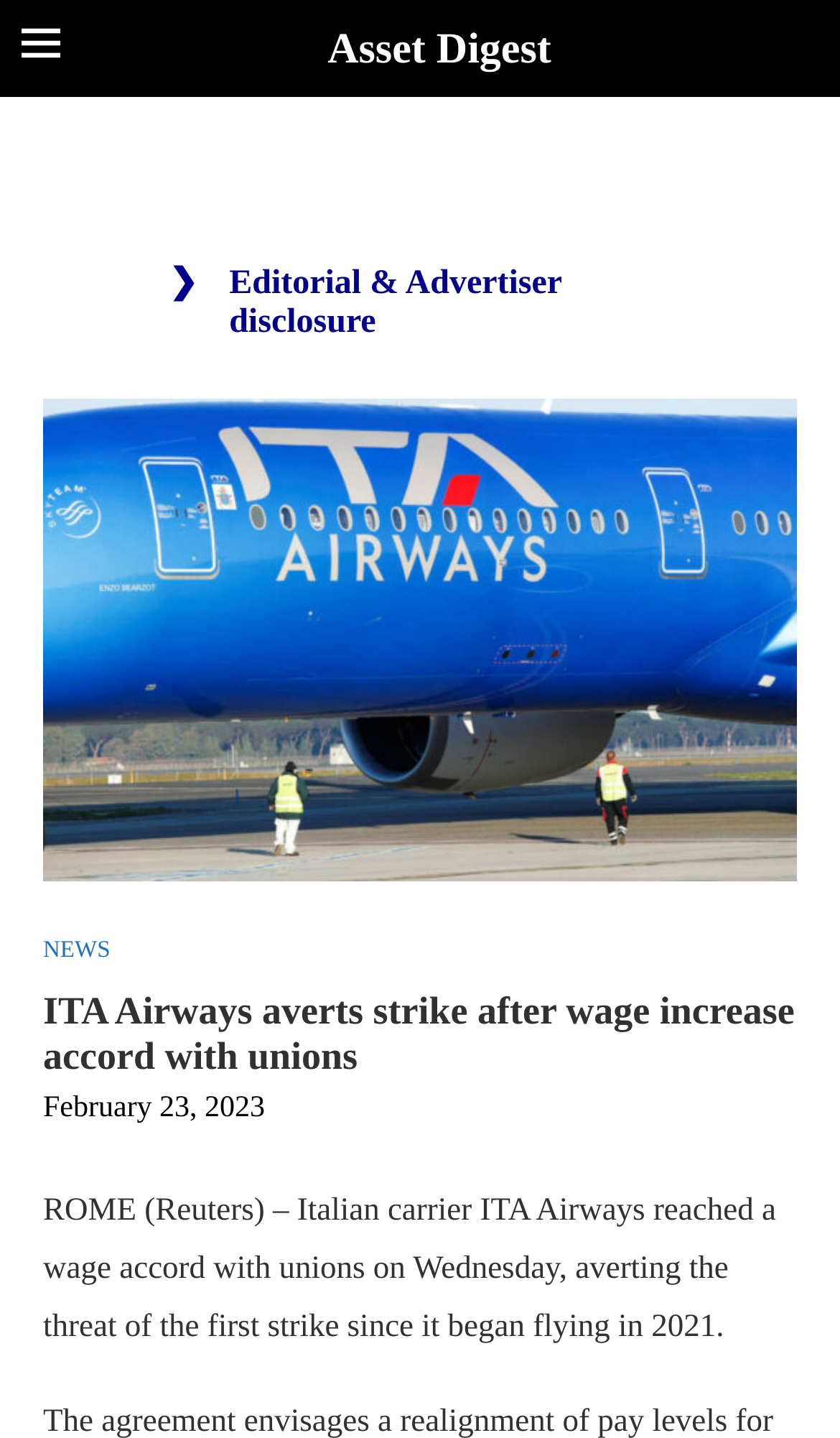What is the date of the article?
Look at the image and respond with a one-word or short phrase answer.

February 23, 2023